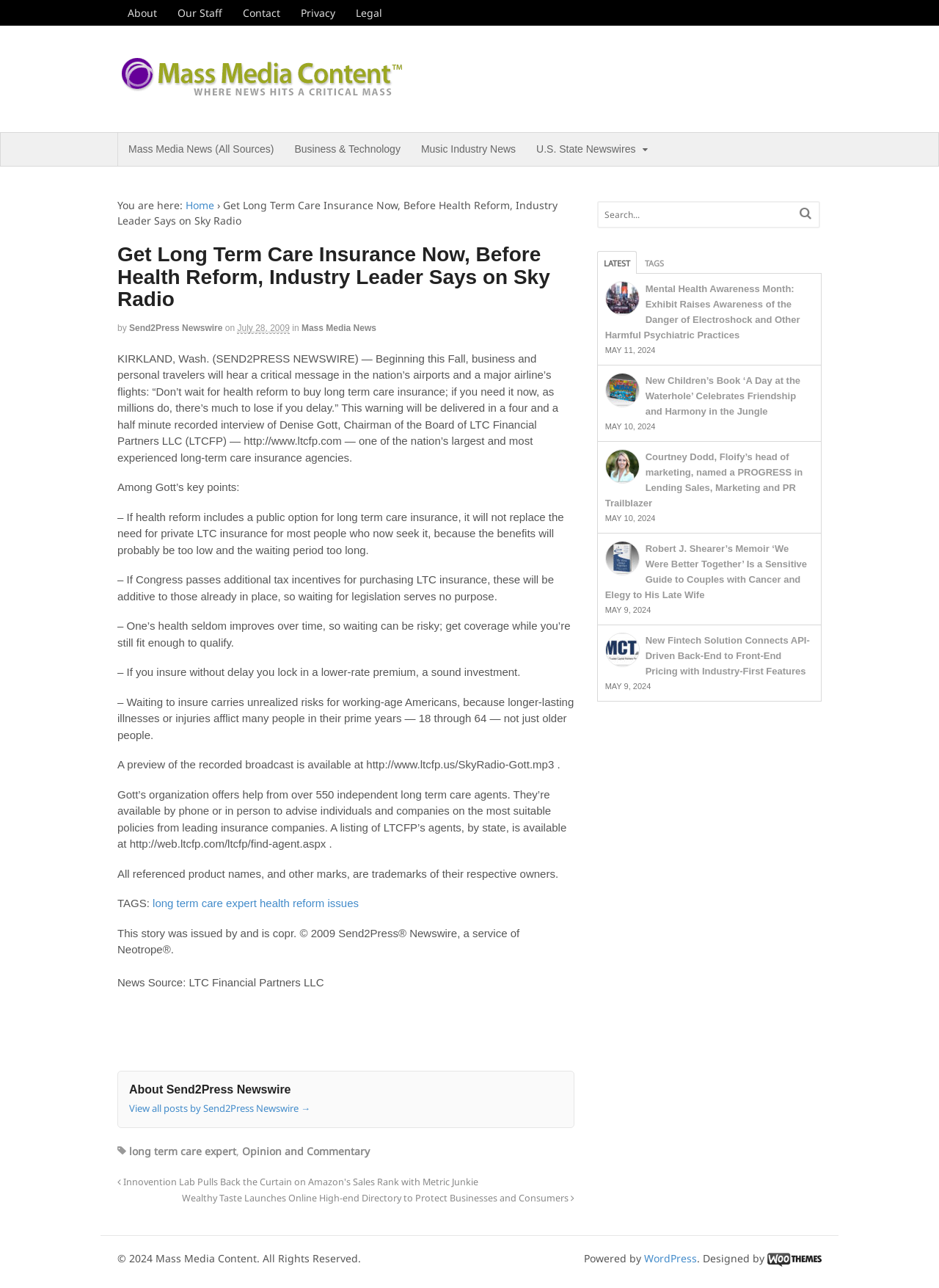What is the name of the company mentioned in the article?
Refer to the screenshot and respond with a concise word or phrase.

LTC Financial Partners LLC